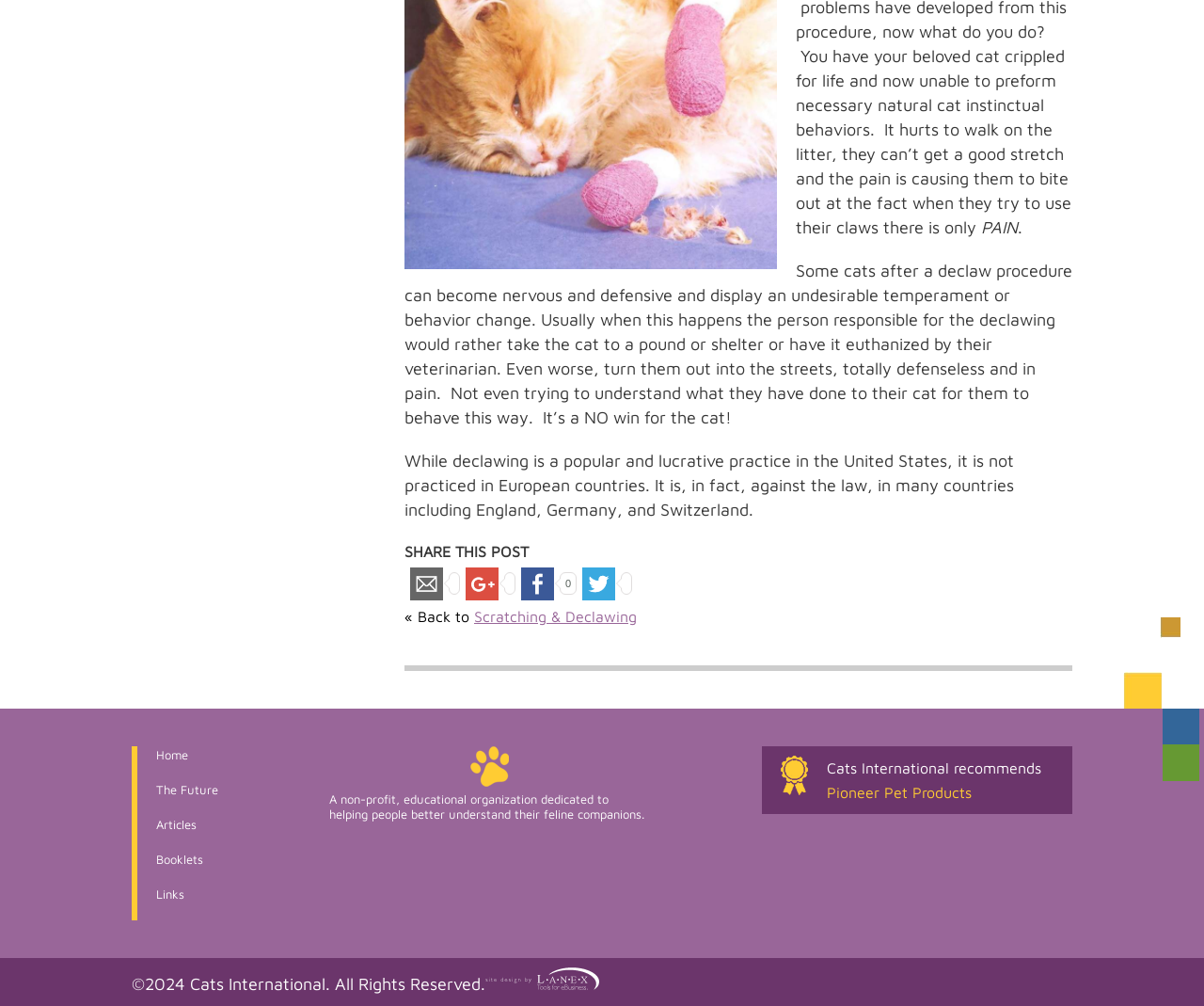Locate the bounding box coordinates of the element that should be clicked to execute the following instruction: "Learn about Pioneer Pet Products".

[0.687, 0.779, 0.807, 0.796]